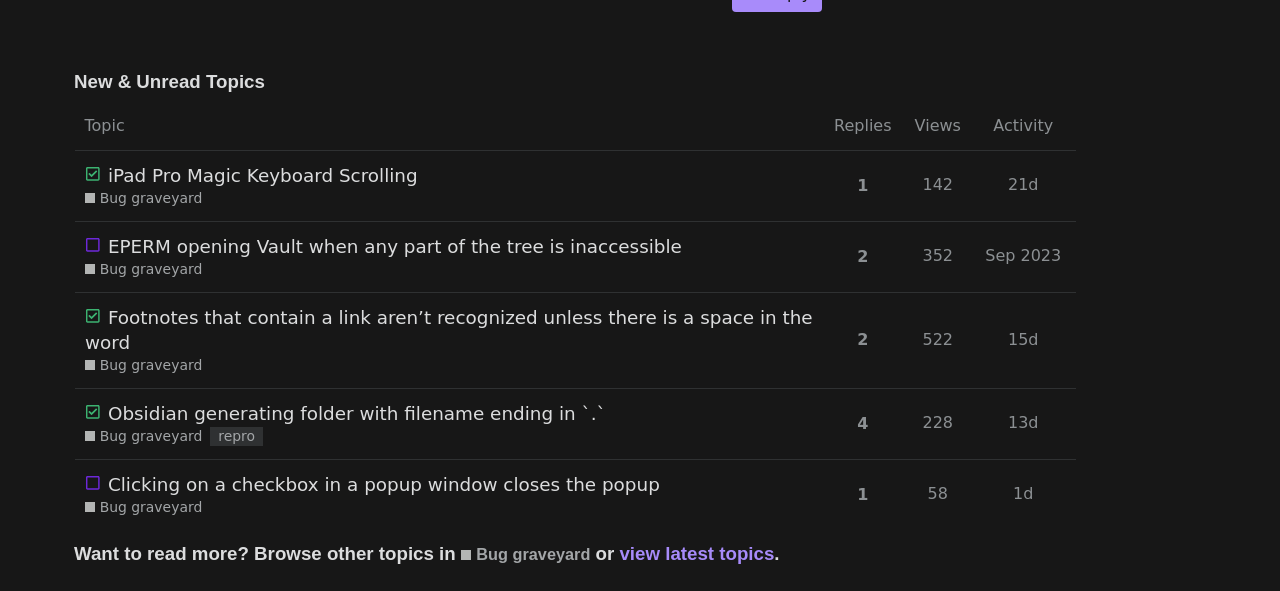Determine the bounding box coordinates of the target area to click to execute the following instruction: "Browse other topics in Bug graveyard."

[0.058, 0.913, 0.841, 0.961]